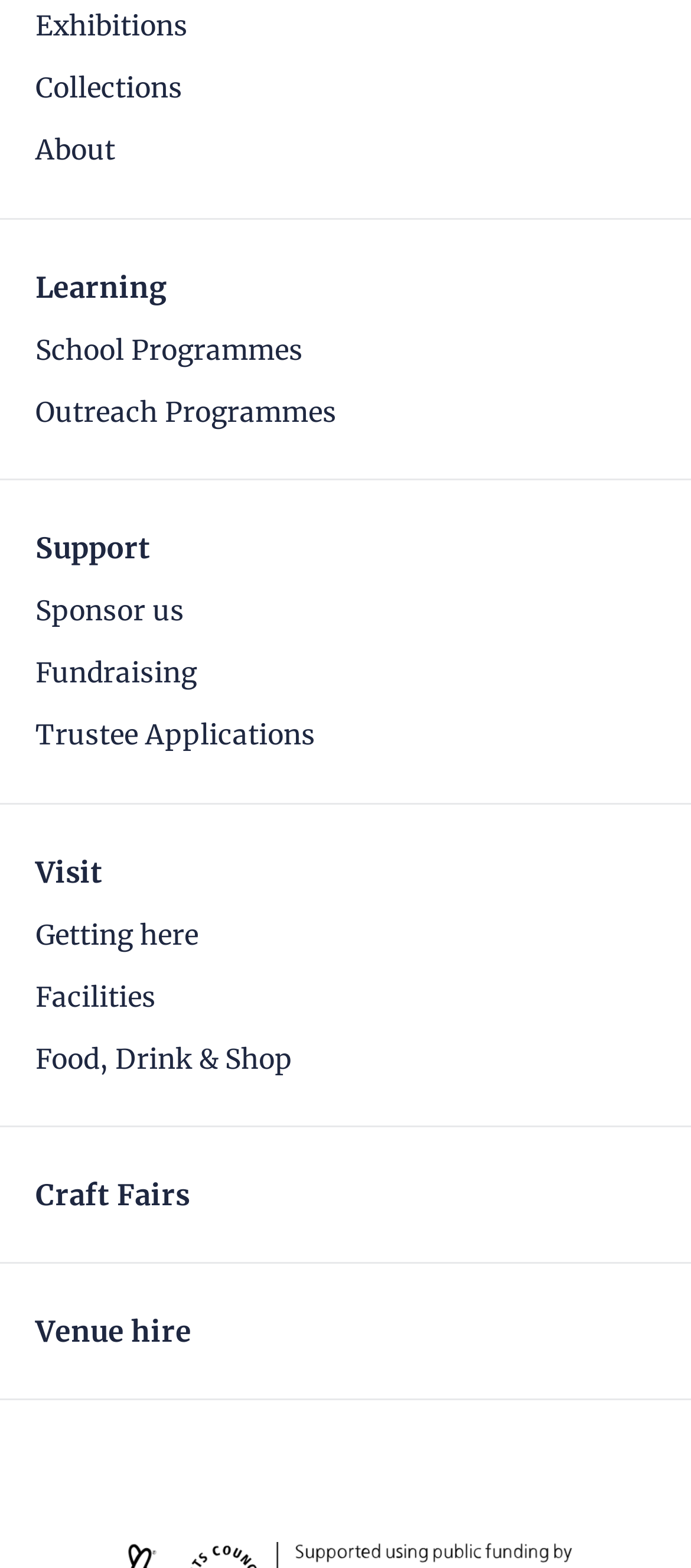How many links are related to visiting the museum?
Answer the question using a single word or phrase, according to the image.

4